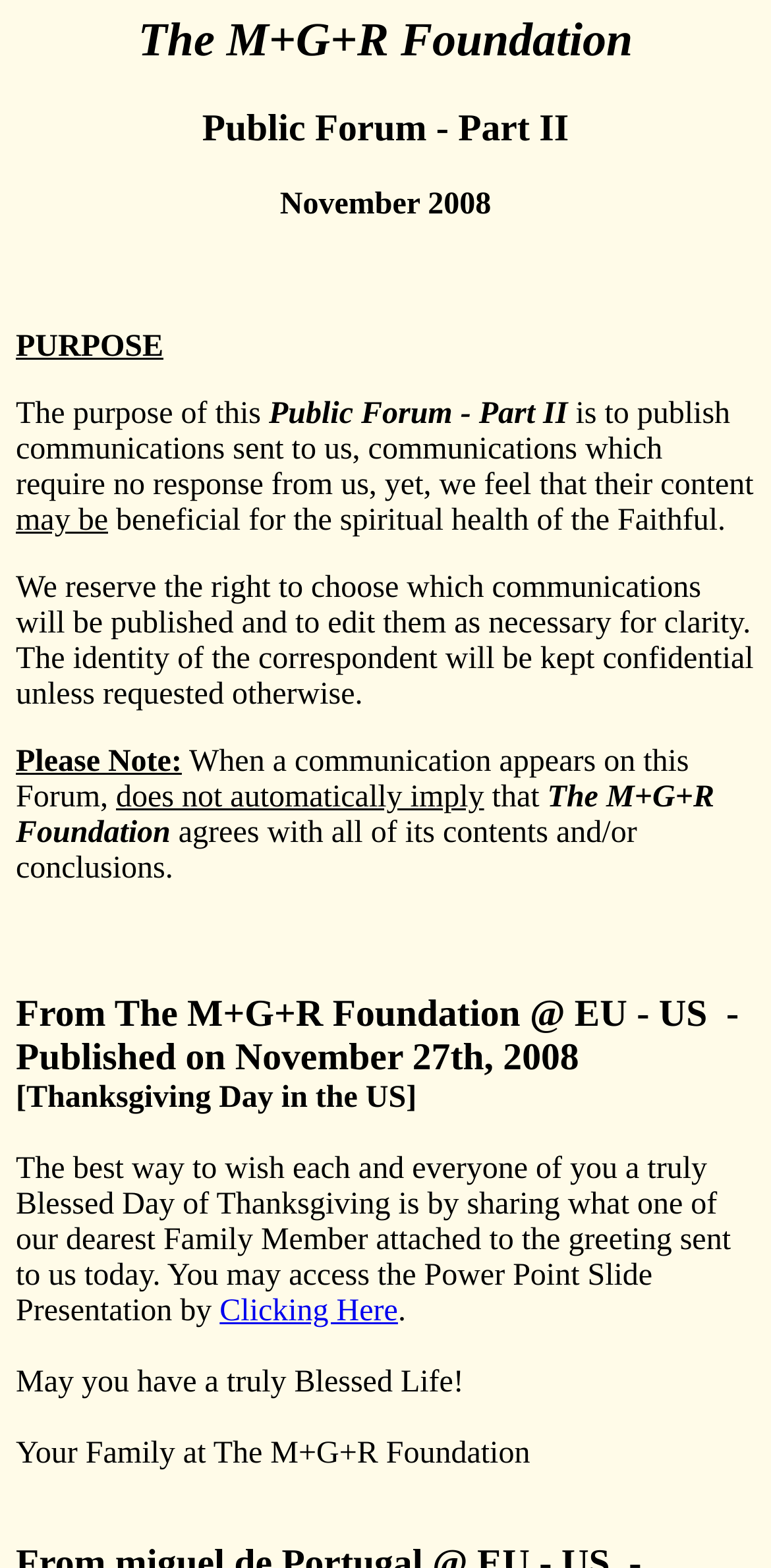Generate a thorough description of the webpage.

The webpage is a public forum for the M+G+R Foundation, specifically Part 2, published in November 2008. At the top, there is a heading with the foundation's name, followed by a subtitle "Public Forum - Part II" and the date "November 2008". 

Below the title, there is a section explaining the purpose of the public forum, which is to publish communications sent to the foundation that do not require a response but may be beneficial for the spiritual health of the faithful. The foundation reserves the right to choose and edit the communications for clarity, and the identity of the correspondent will be kept confidential unless requested otherwise.

Following this section, there is a note stating that when a communication appears on the forum, it does not automatically imply that the foundation agrees with its contents and/or conclusions. The foundation's name is mentioned again, emphasizing this point.

Further down, there is a message from the foundation, published on November 27th, 2008, which is Thanksgiving Day in the US. The message wishes everyone a truly blessed day of thanksgiving and shares a PowerPoint slide presentation from one of the foundation's family members, accessible by clicking a link. 

At the bottom of the page, there is a closing message, "May you have a truly blessed life!" followed by a signature from the foundation's family.